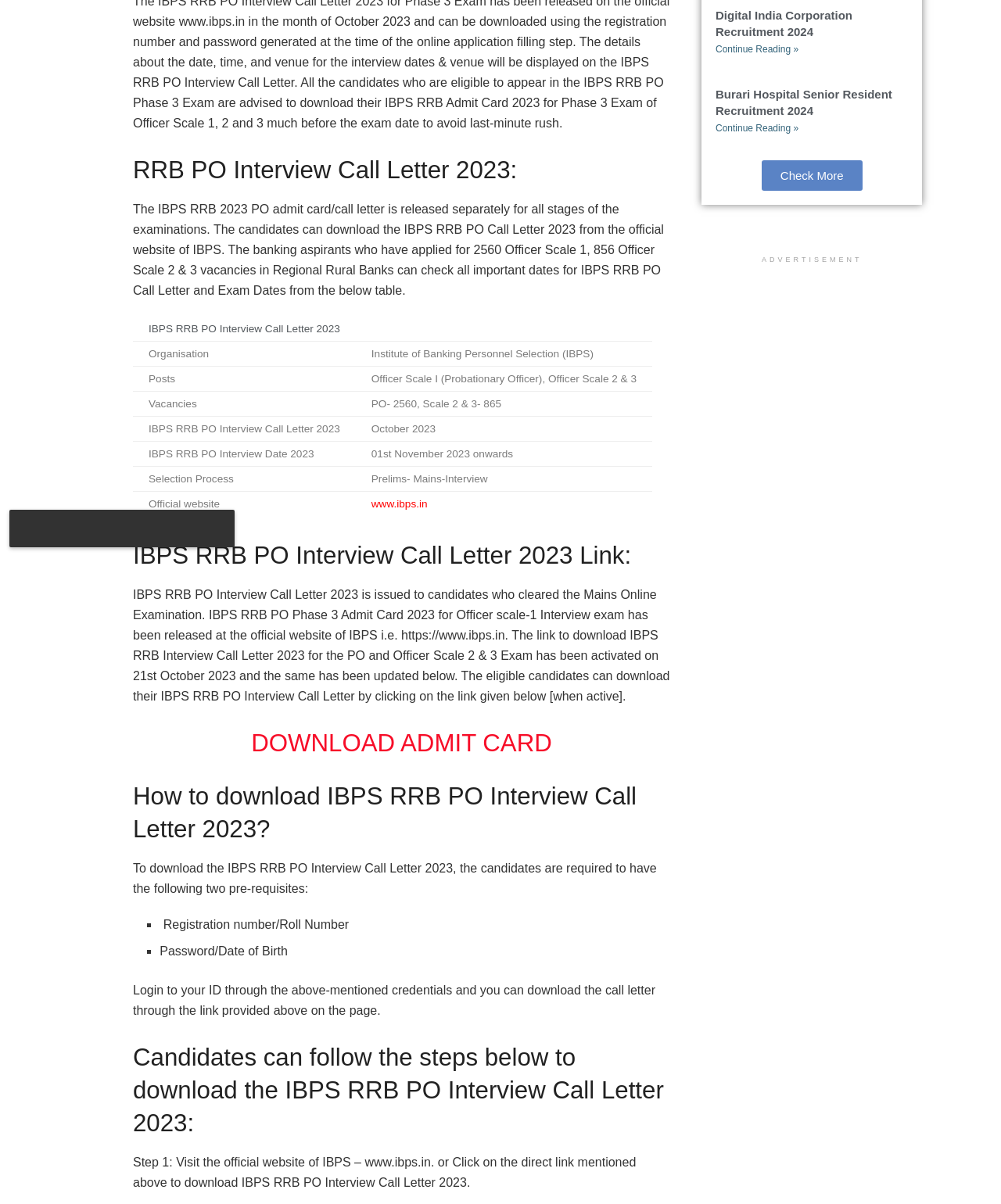Provide the bounding box coordinates in the format (top-left x, top-left y, bottom-right x, bottom-right y). All values are floating point numbers between 0 and 1. Determine the bounding box coordinate of the UI element described as: Check More

[0.761, 0.133, 0.861, 0.158]